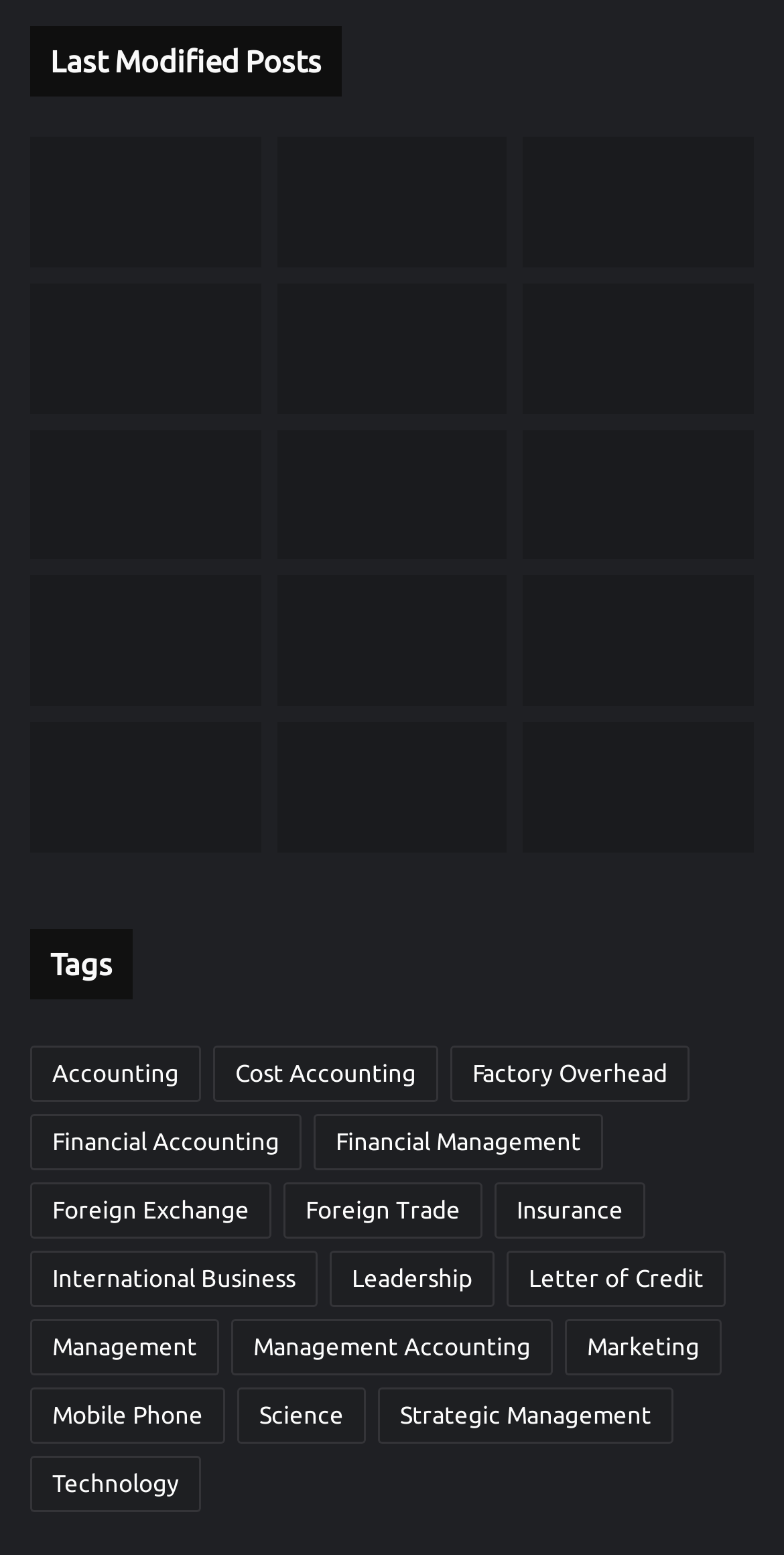Using the element description Financial Accounting, predict the bounding box coordinates for the UI element. Provide the coordinates in (top-left x, top-left y, bottom-right x, bottom-right y) format with values ranging from 0 to 1.

[0.038, 0.716, 0.385, 0.752]